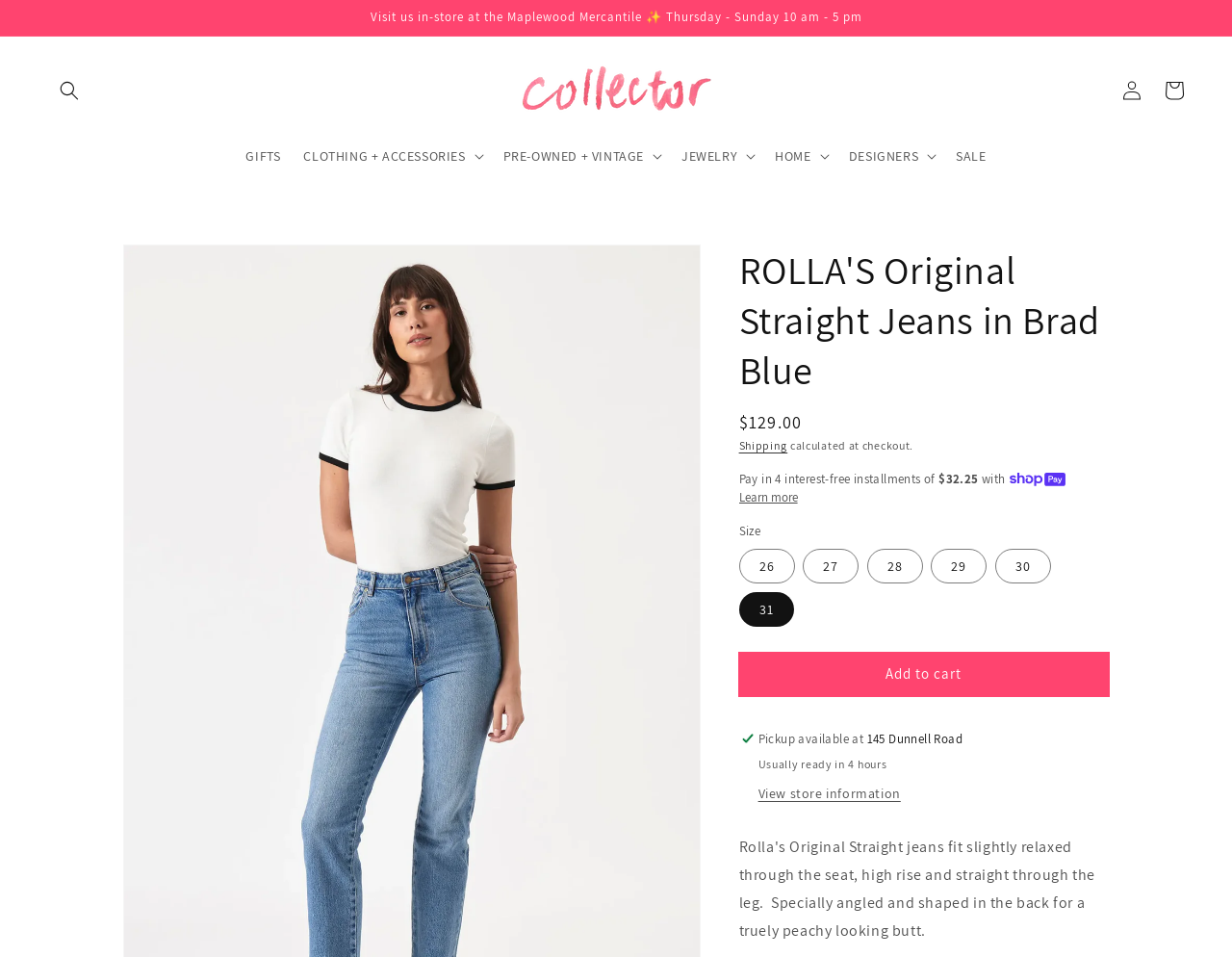Determine and generate the text content of the webpage's headline.

ROLLA'S Original Straight Jeans in Brad Blue